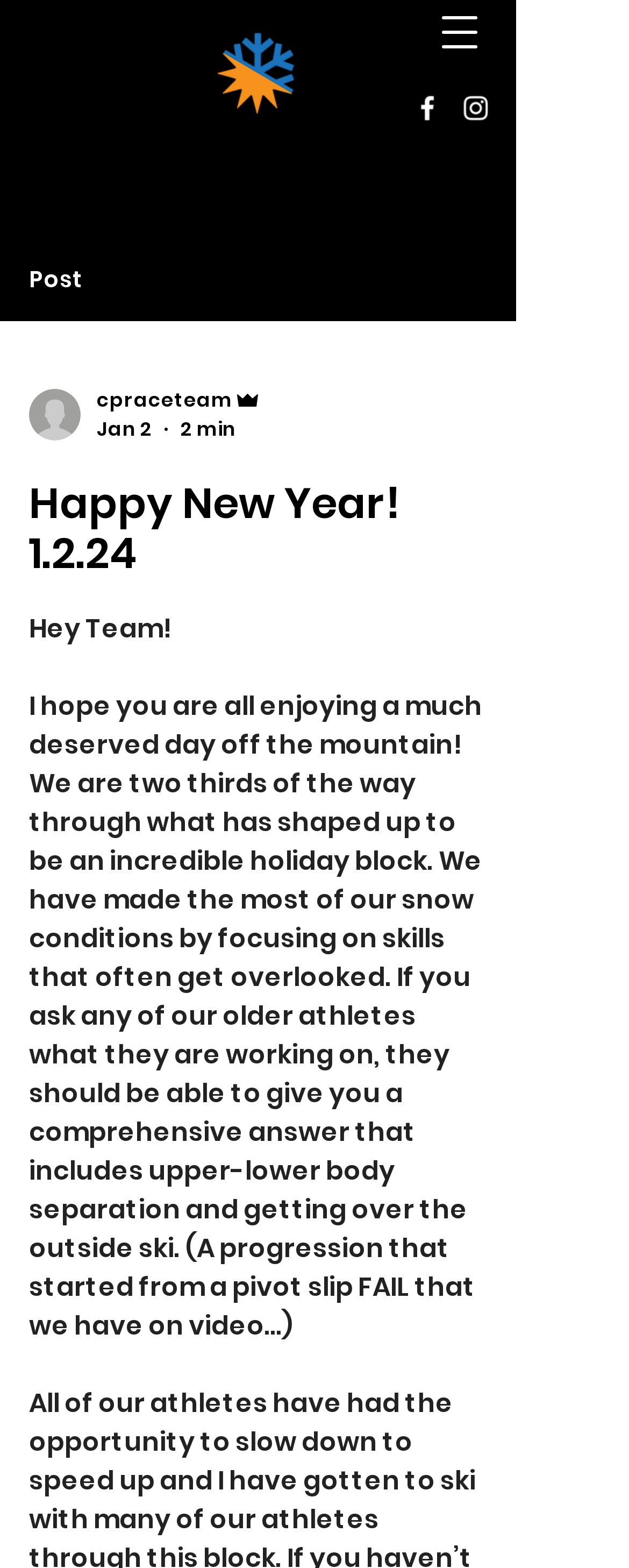What is the purpose of the post?
Based on the visual details in the image, please answer the question thoroughly.

The purpose of the post can be inferred by reading the content of the post, which appears to be an update from the author to their team or followers, discussing their progress and activities during a holiday block.